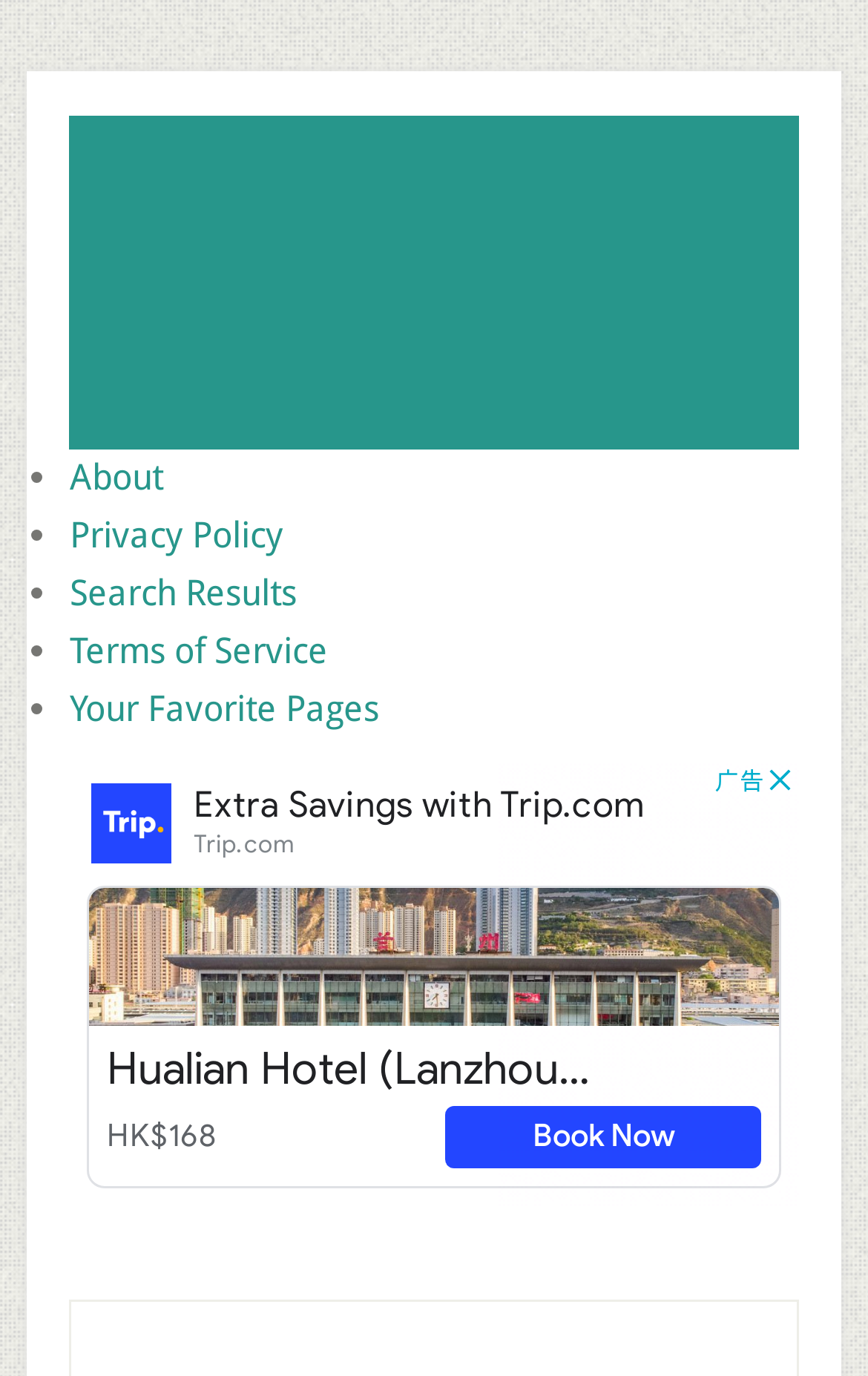Can you identify and provide the main heading of the webpage?

Spit Wad Duel